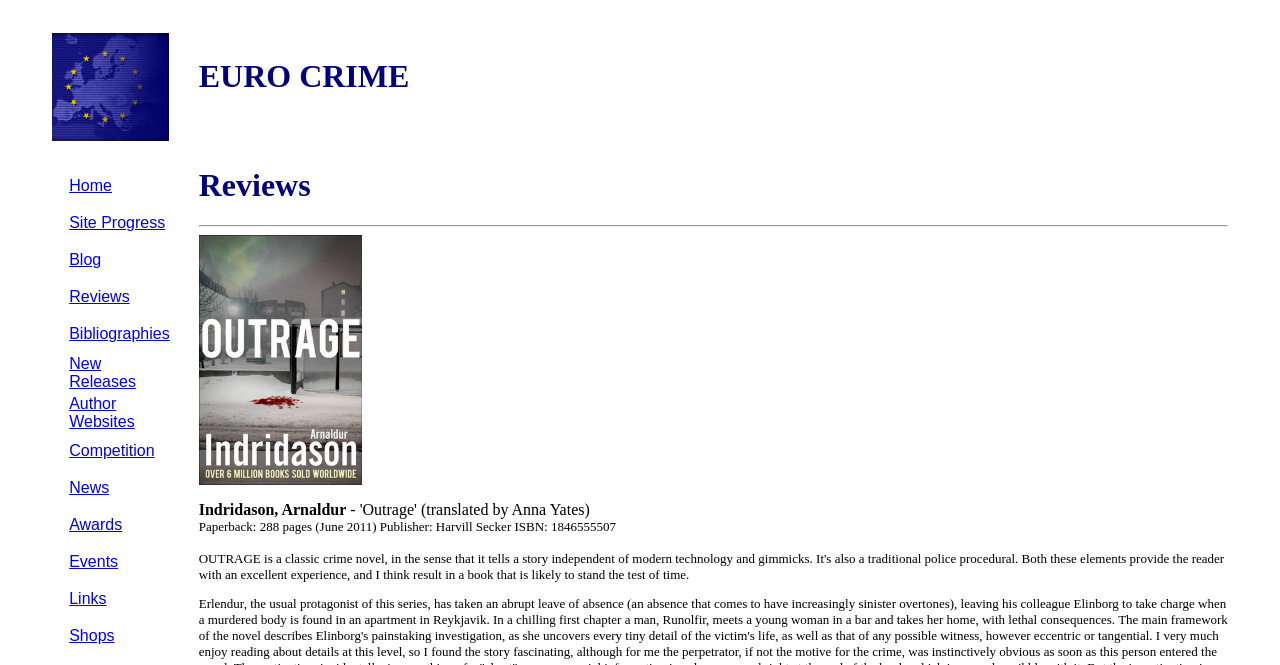Given the description: "Author Websites", determine the bounding box coordinates of the UI element. The coordinates should be formatted as four float numbers between 0 and 1, [left, top, right, bottom].

[0.054, 0.594, 0.105, 0.646]